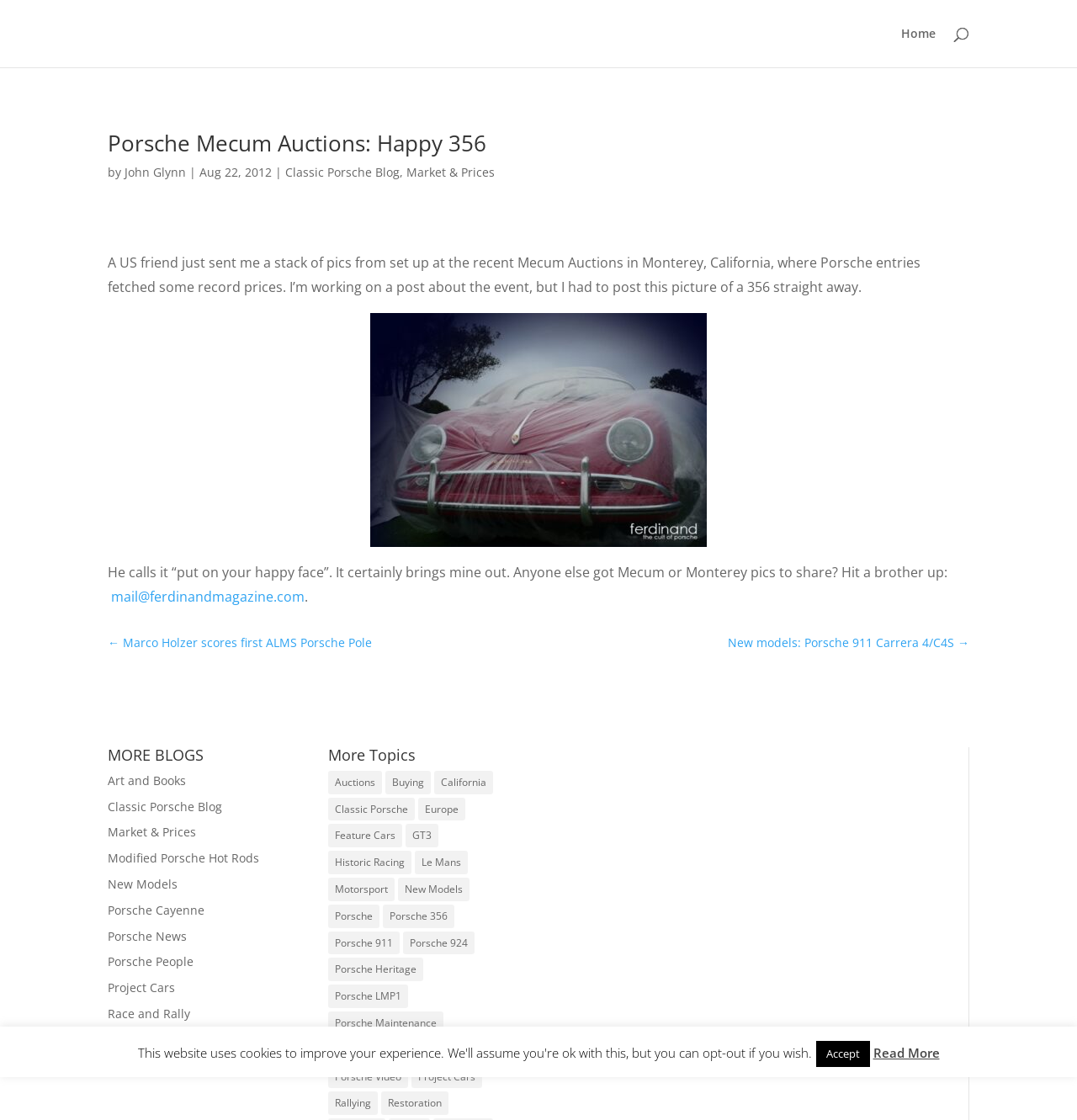Extract the bounding box coordinates for the UI element described by the text: "Modified Porsche Hot Rods". The coordinates should be in the form of [left, top, right, bottom] with values between 0 and 1.

[0.1, 0.759, 0.241, 0.773]